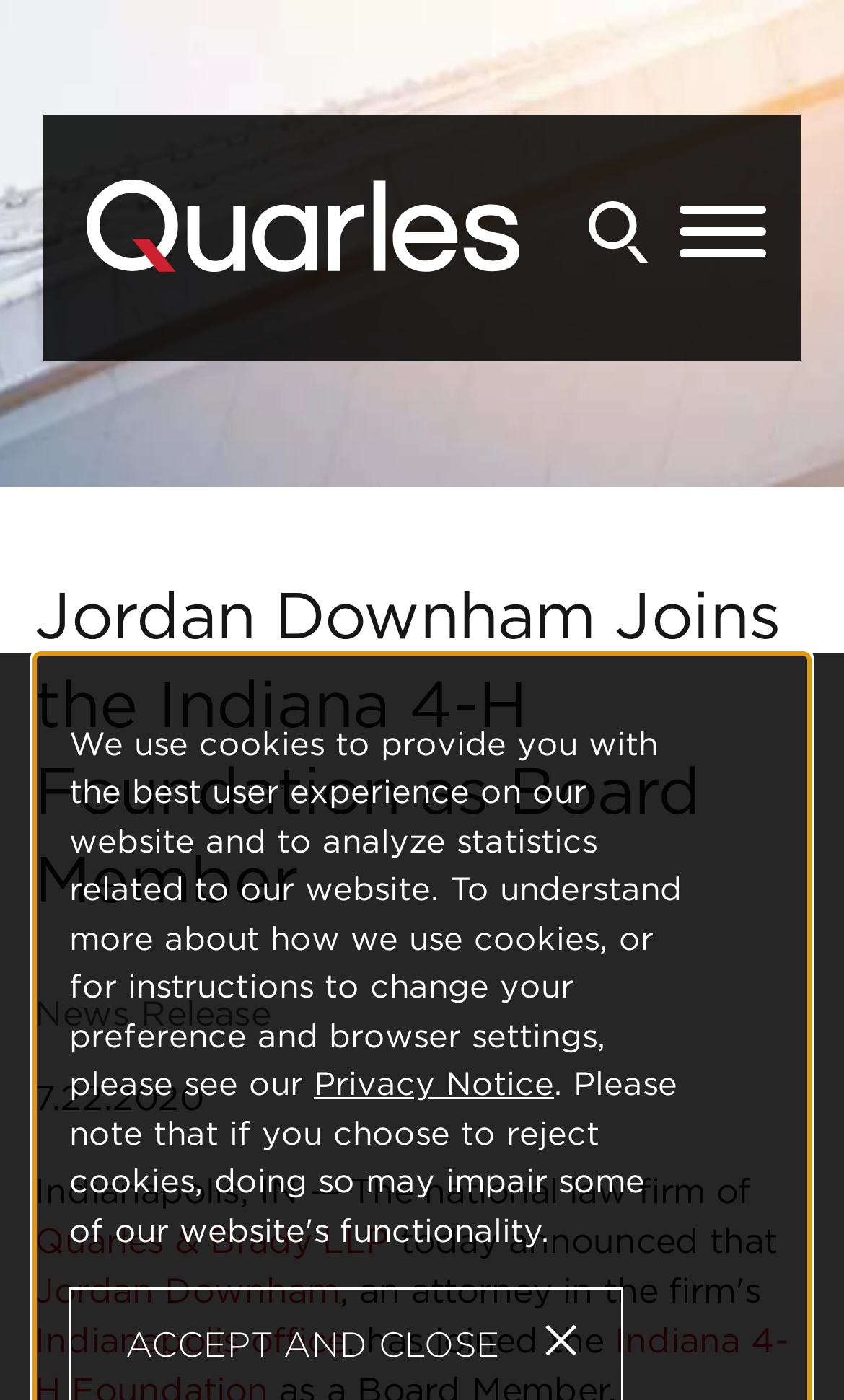Pinpoint the bounding box coordinates of the element you need to click to execute the following instruction: "Search for something". The bounding box should be represented by four float numbers between 0 and 1, in the format [left, top, right, bottom].

[0.697, 0.144, 0.769, 0.189]